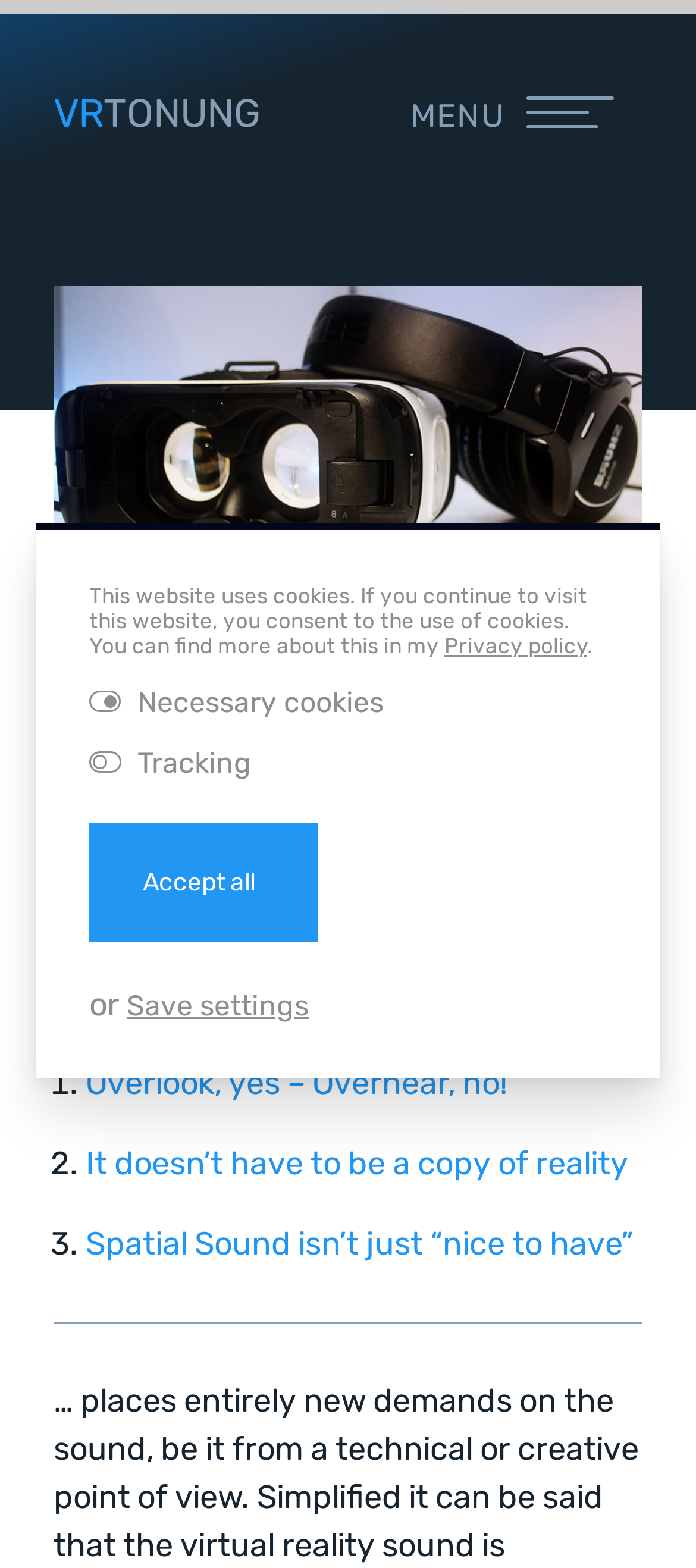How many links are in the menu? Based on the image, give a response in one word or a short phrase.

7